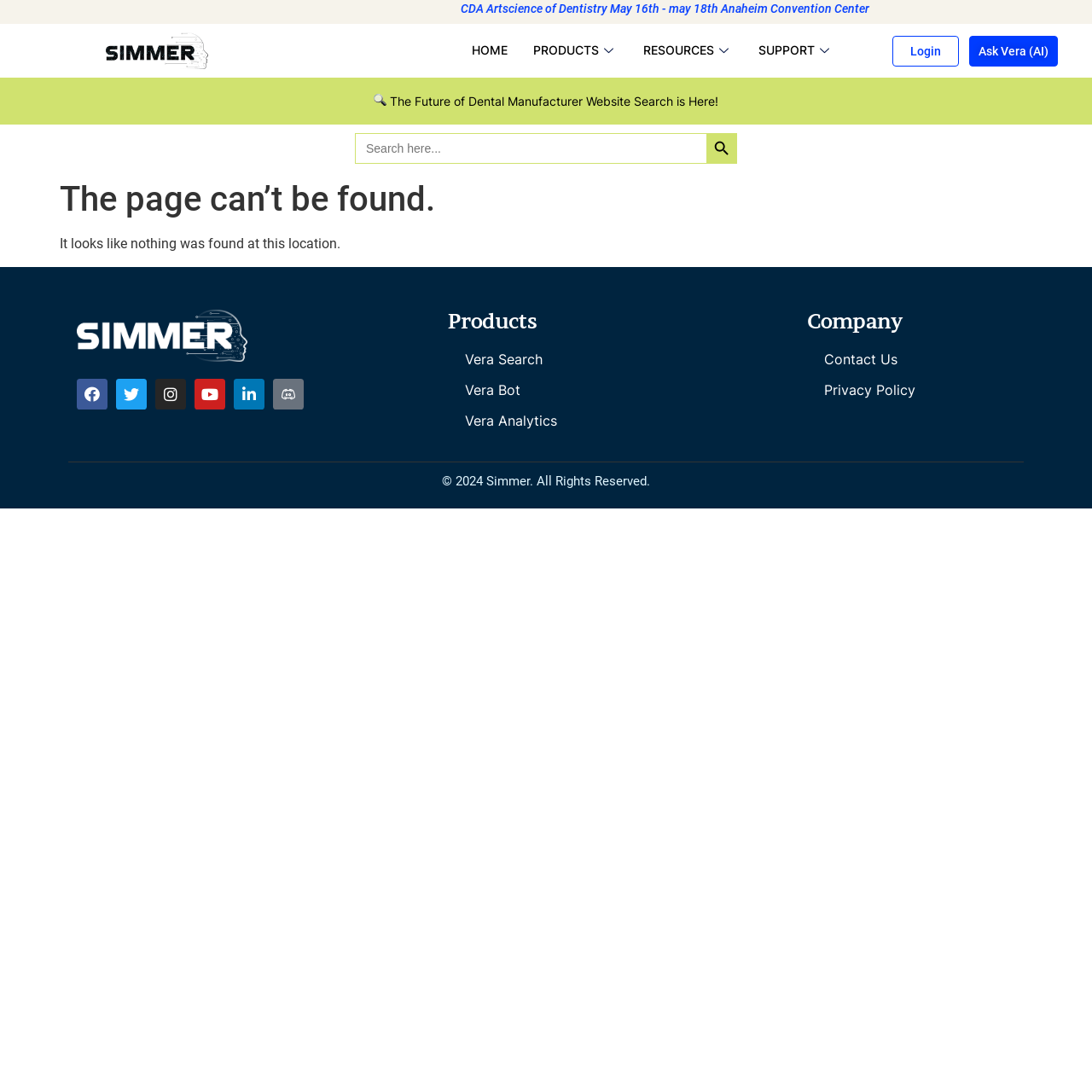Please locate the bounding box coordinates of the region I need to click to follow this instruction: "Read related post about George and Junior".

None